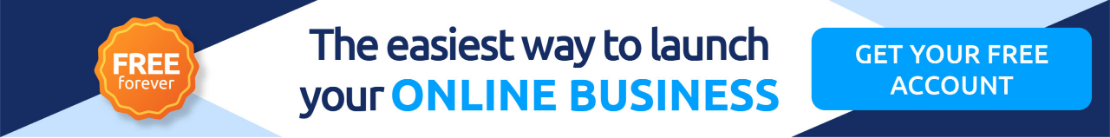Generate a detailed caption that describes the image.

The image prominently features a call-to-action banner encouraging users to launch their online business with a service that is free forever. Centered within the banner is the bold message, "The easiest way to launch your ONLINE BUSINESS," which emphasizes accessibility and simplicity in starting a business online. Accompanying this text is a vibrant orange seal that highlights the "FREE forever" offer, creating a strong incentive for potential users. To the right, a bright blue button invites users to "GET YOUR FREE ACCOUNT," underscoring the straightforwardness of signing up and initiating their entrepreneurial journey. The overall design combines graphic elements that convey a sense of urgency and encouragement, appealing to future entrepreneurs looking for an accessible platform to launch their business ventures.